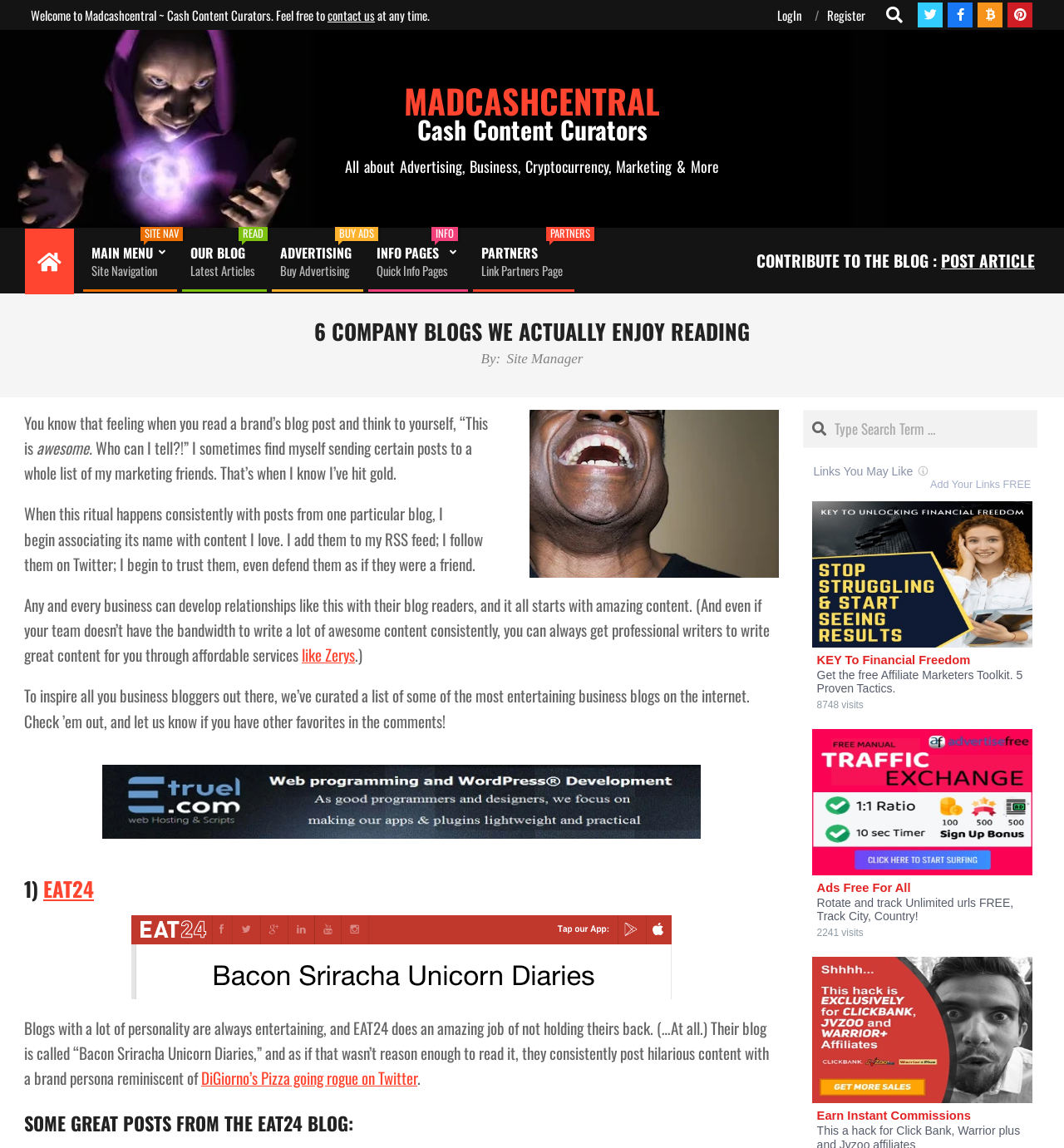Determine the bounding box coordinates for the area you should click to complete the following instruction: "check out the ETRUEL Affiliate program".

[0.096, 0.662, 0.658, 0.683]